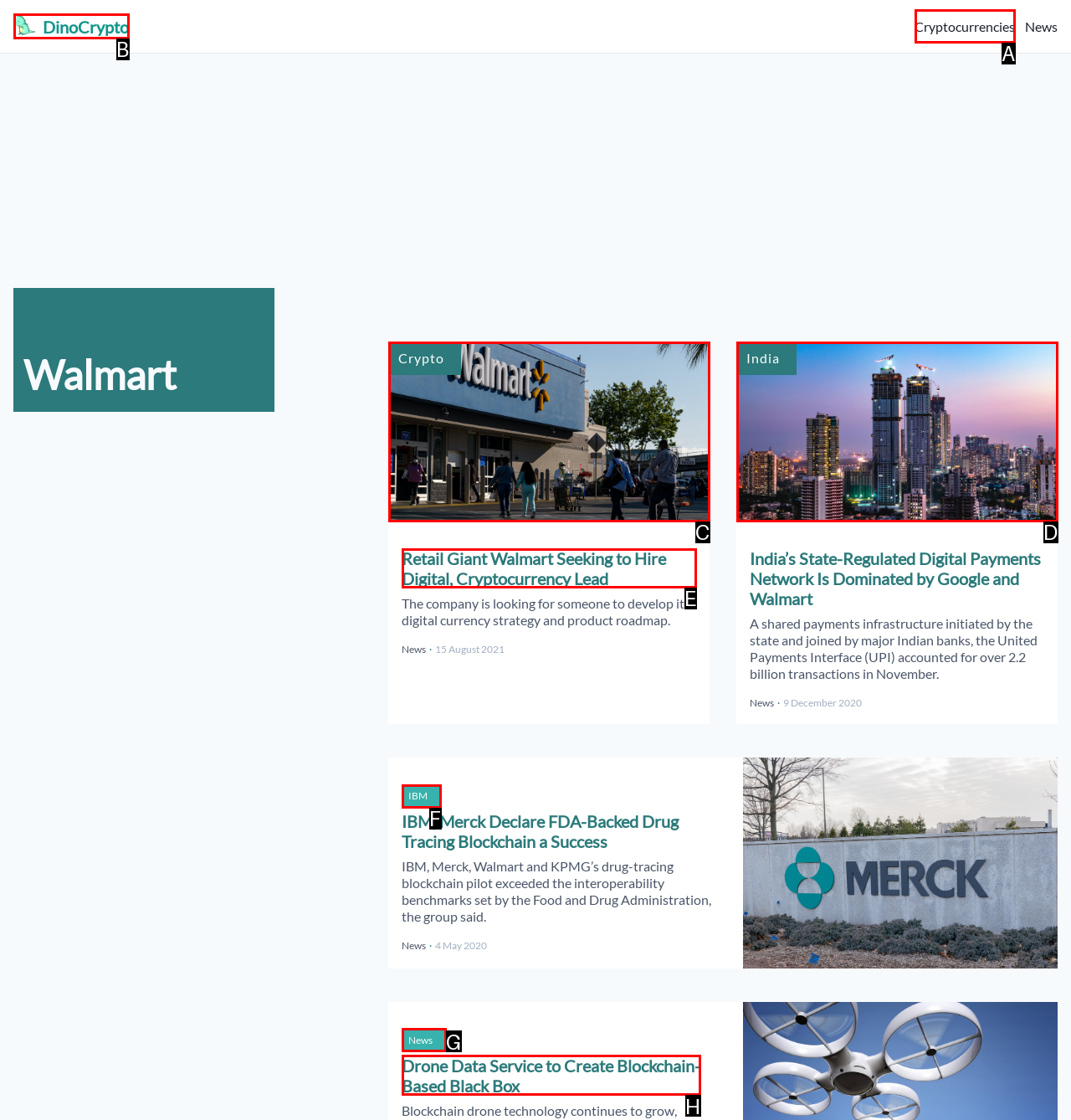Select the appropriate HTML element that needs to be clicked to finish the task: Read about Retail Giant Walmart Seeking to Hire Digital, Cryptocurrency Lead
Reply with the letter of the chosen option.

E